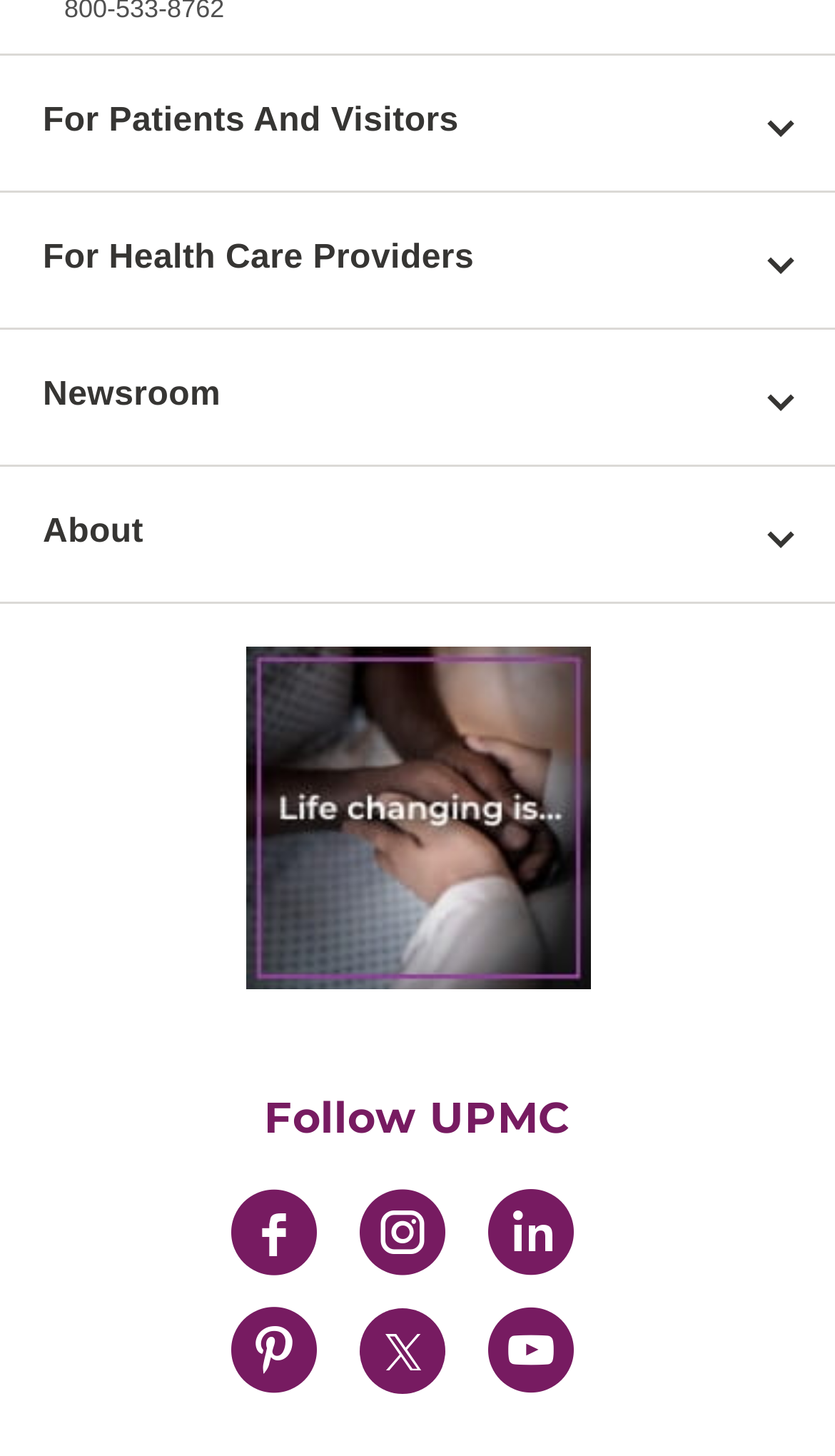How many buttons are there at the top of the page?
Respond to the question with a single word or phrase according to the image.

3